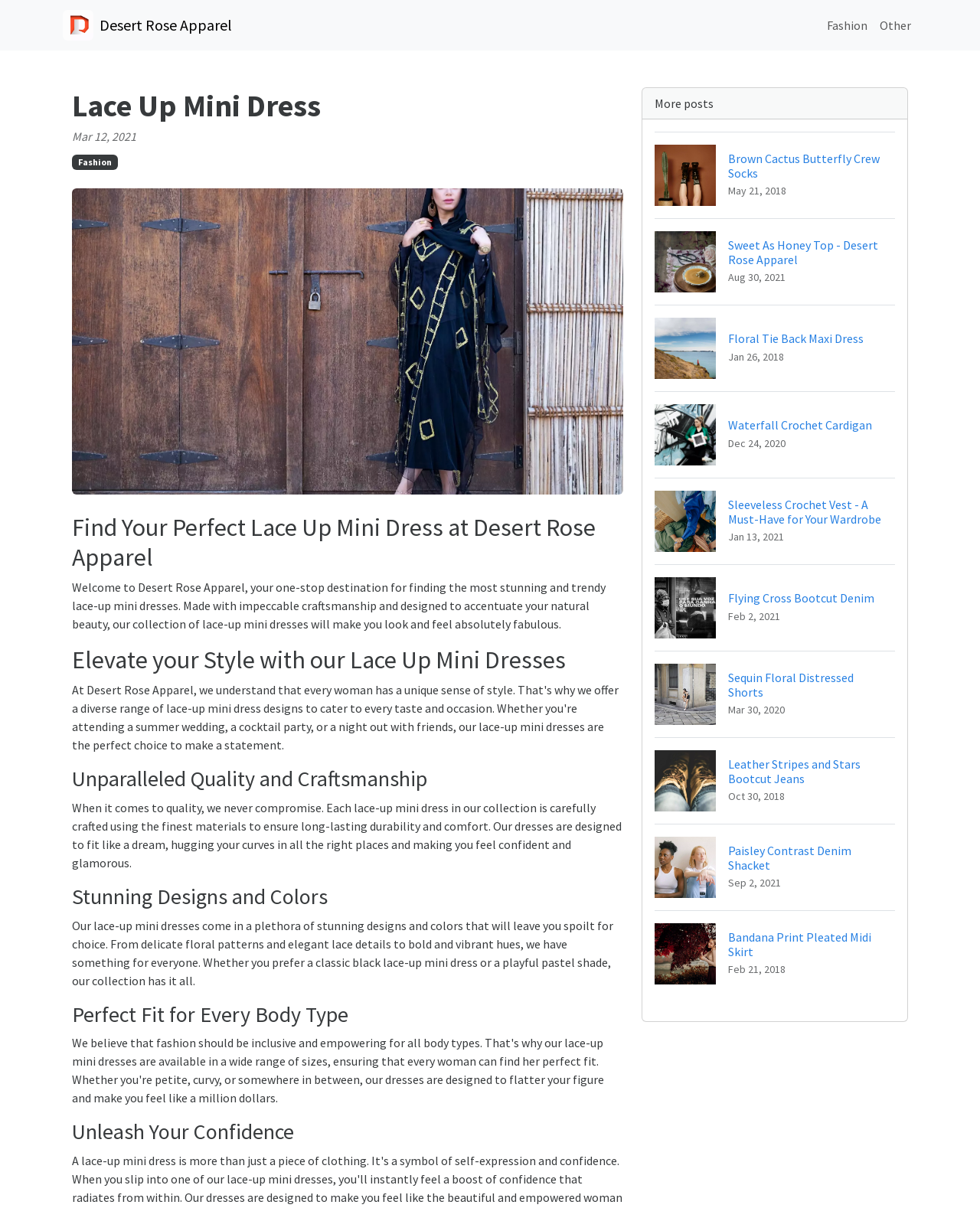Find the bounding box coordinates of the element to click in order to complete the given instruction: "Browse the Fashion category."

[0.838, 0.008, 0.891, 0.034]